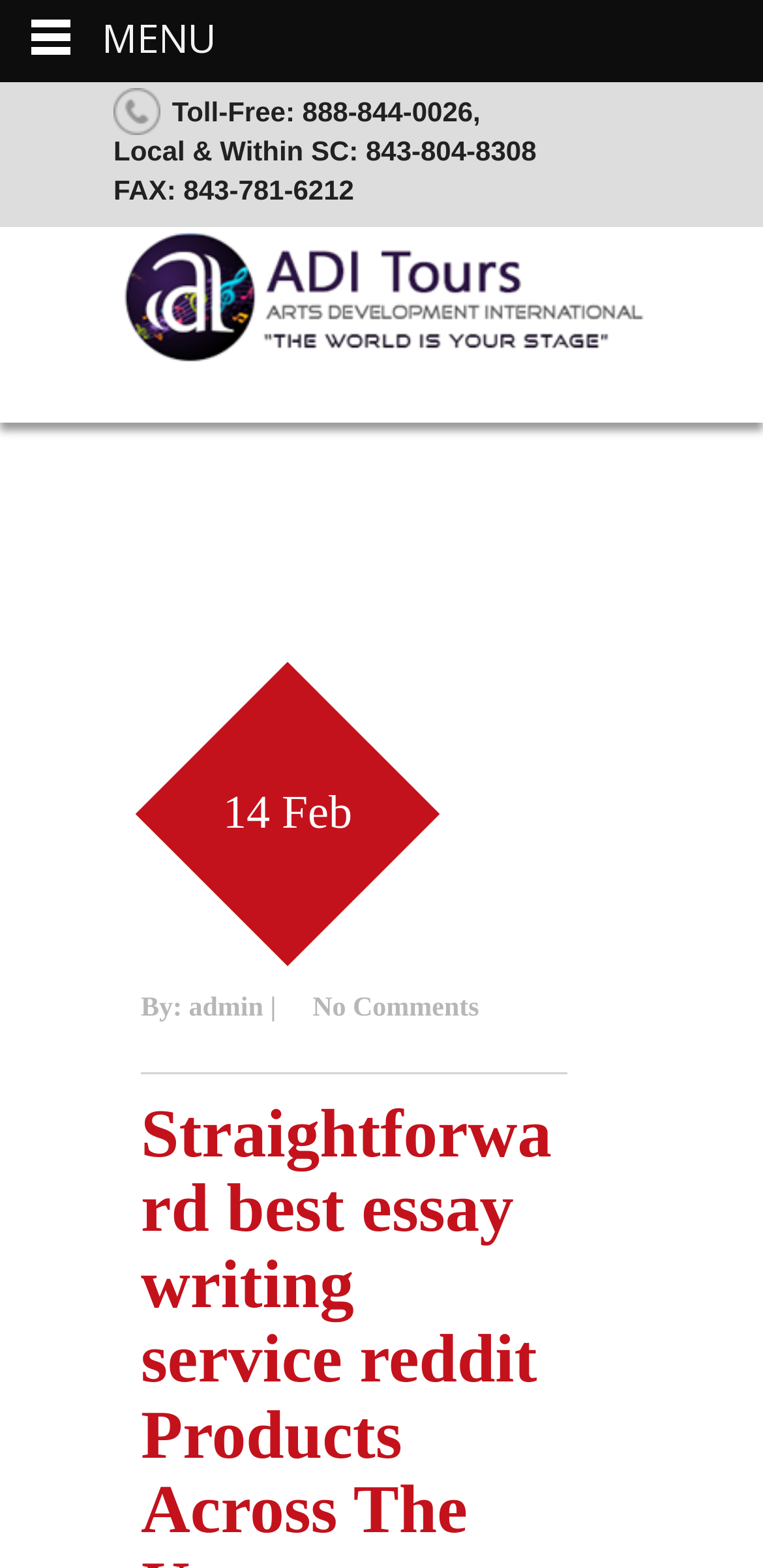What is the date mentioned on the webpage?
Deliver a detailed and extensive answer to the question.

I found the date by looking at the StaticText element with the text '14 Feb' which is located below the image with the text 'ADI Tours'.